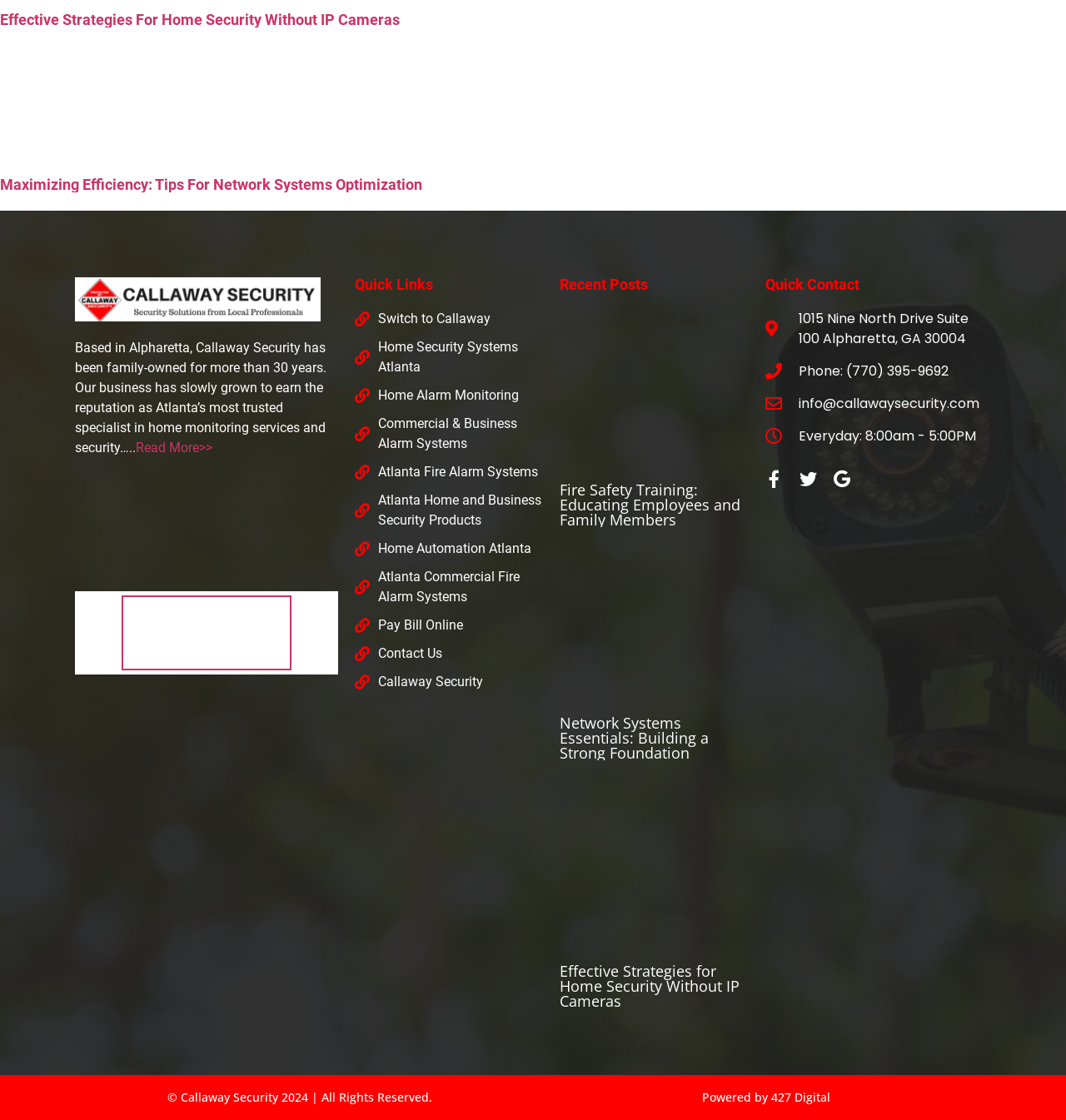Please indicate the bounding box coordinates for the clickable area to complete the following task: "View recent posts". The coordinates should be specified as four float numbers between 0 and 1, i.e., [left, top, right, bottom].

[0.525, 0.248, 0.702, 0.261]